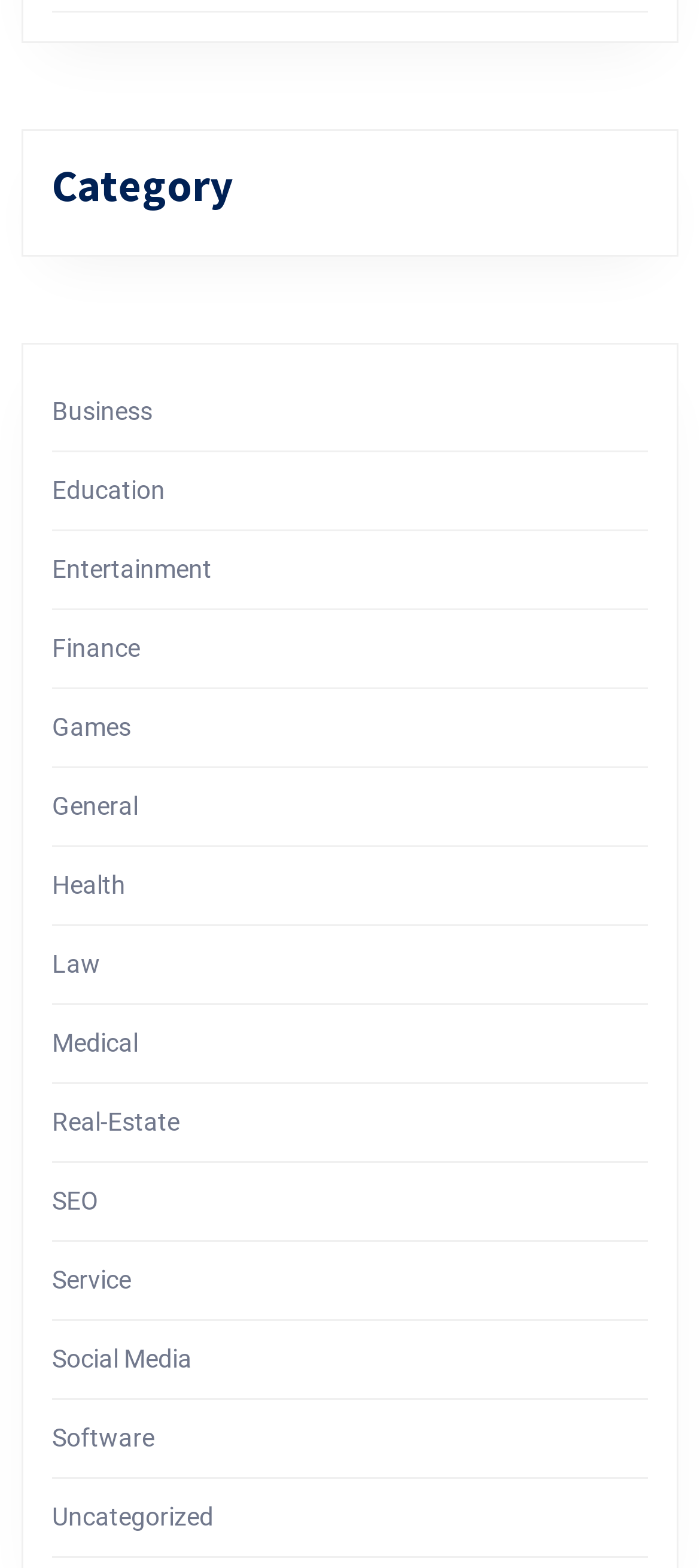Use the details in the image to answer the question thoroughly: 
What categories are listed on the webpage?

By analyzing the webpage, I found a section with a heading 'Category' and multiple links below it, which are categorized into different topics such as Business, Education, Entertainment, and so on. Therefore, the webpage lists multiple categories.